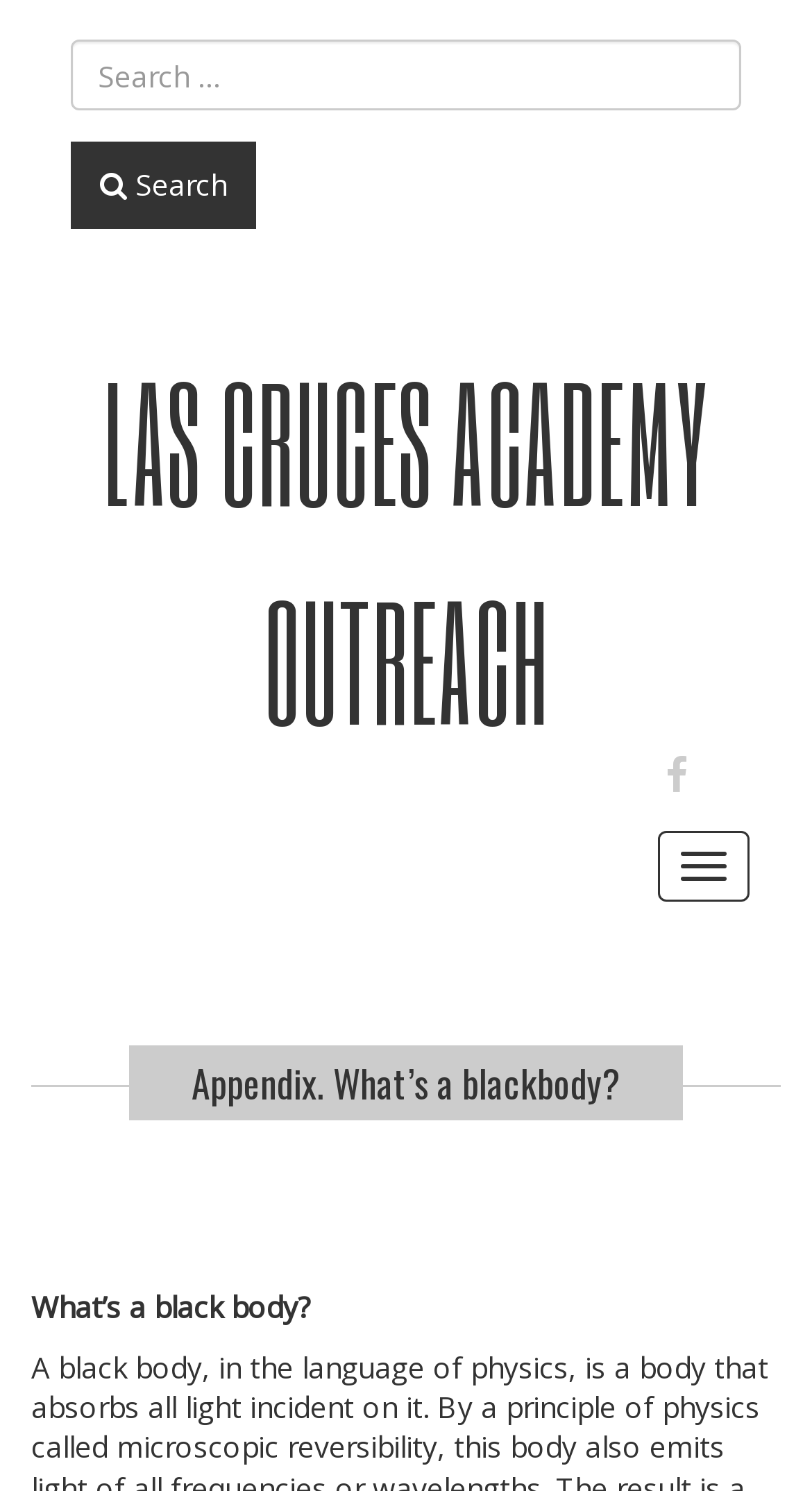Locate the UI element described by name="s" placeholder="Search …" in the provided webpage screenshot. Return the bounding box coordinates in the format (top-left x, top-left y, bottom-right x, bottom-right y), ensuring all values are between 0 and 1.

[0.087, 0.027, 0.913, 0.074]